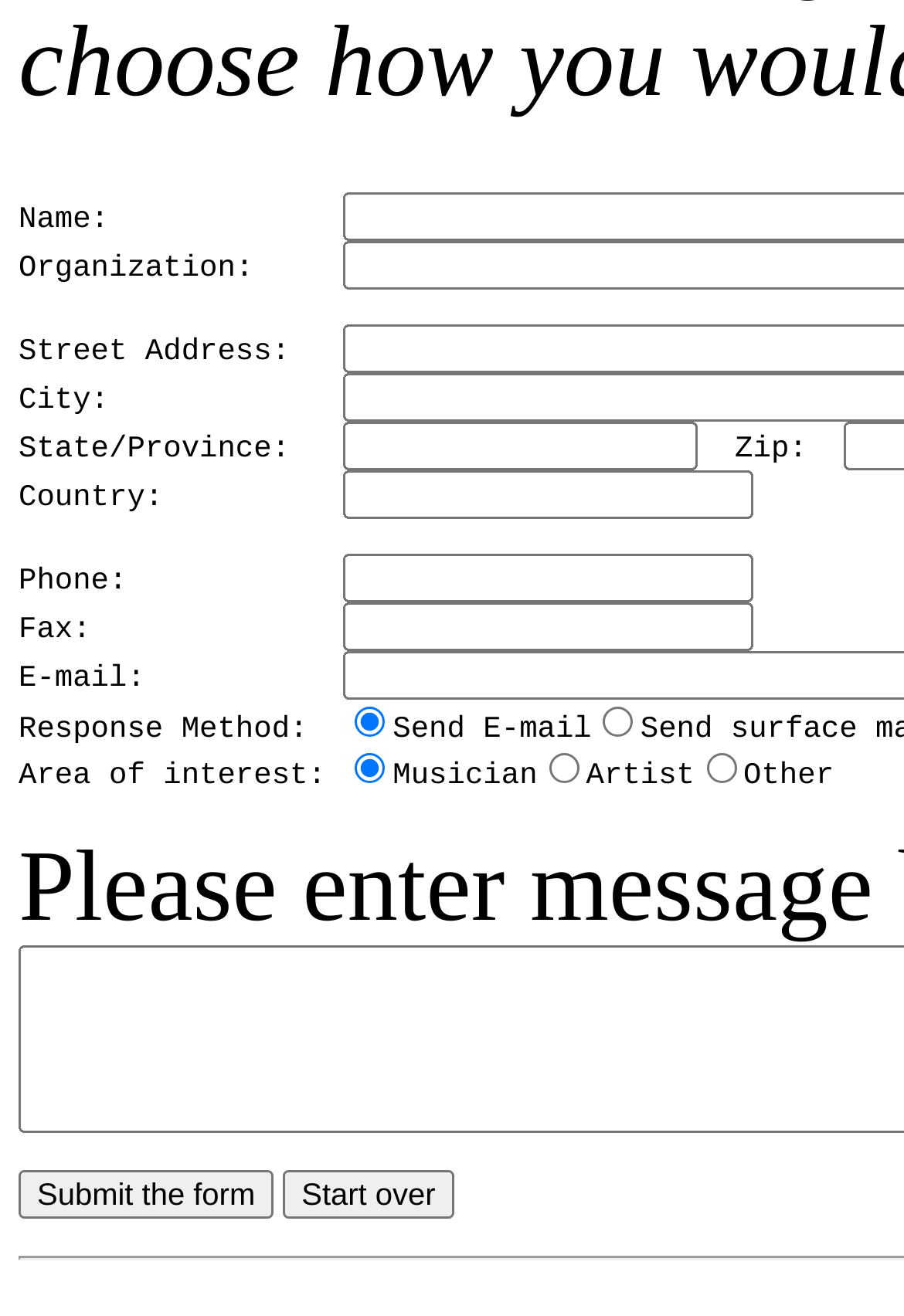Given the element description, predict the bounding box coordinates in the format (top-left x, top-left y, bottom-right x, bottom-right y). Make sure all values are between 0 and 1. Here is the element description: parent_node: Name: name="Areaofinterest" value="Musician"

[0.395, 0.6, 0.428, 0.623]